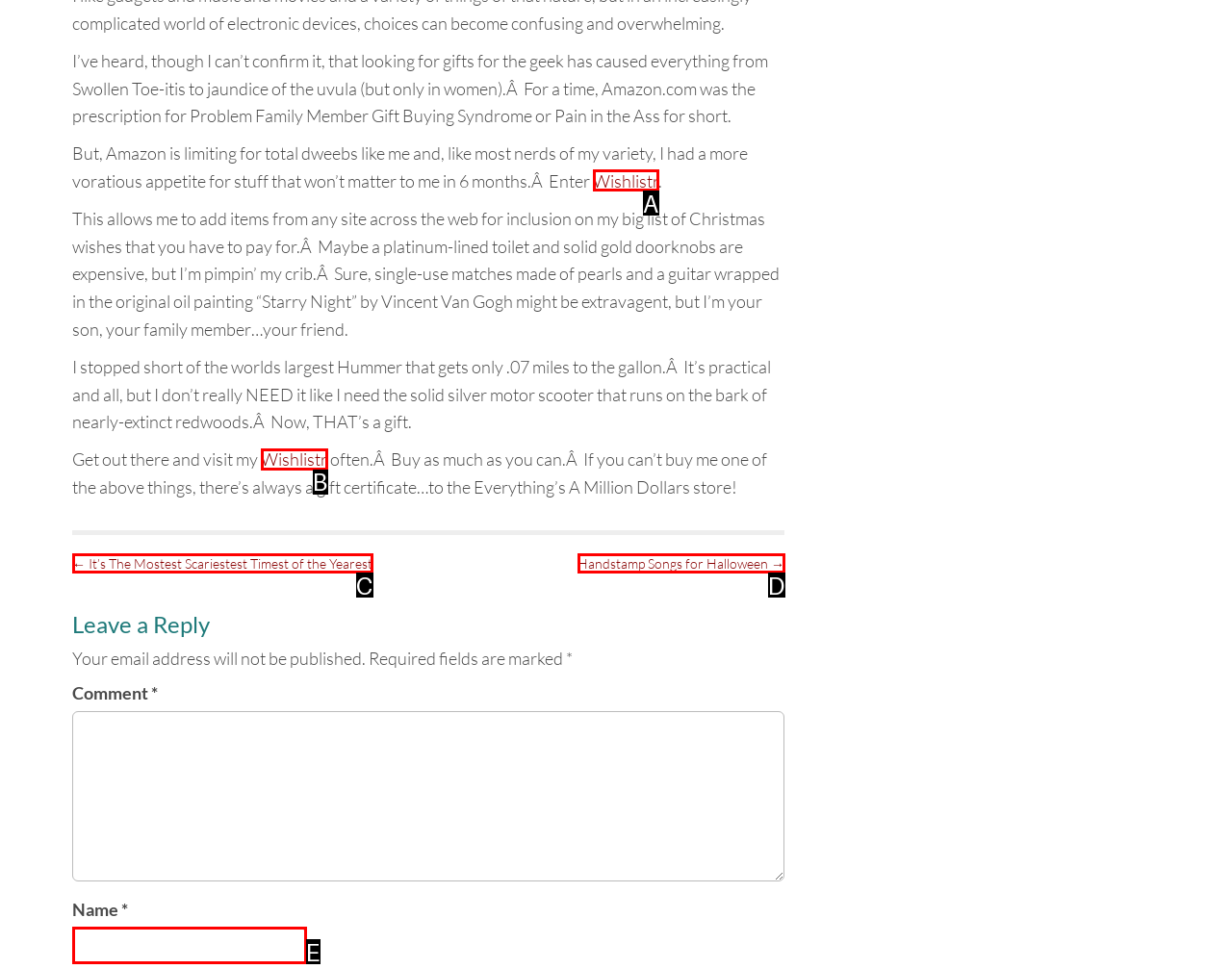From the options shown, which one fits the description: icon-email Subscribe? Respond with the appropriate letter.

None